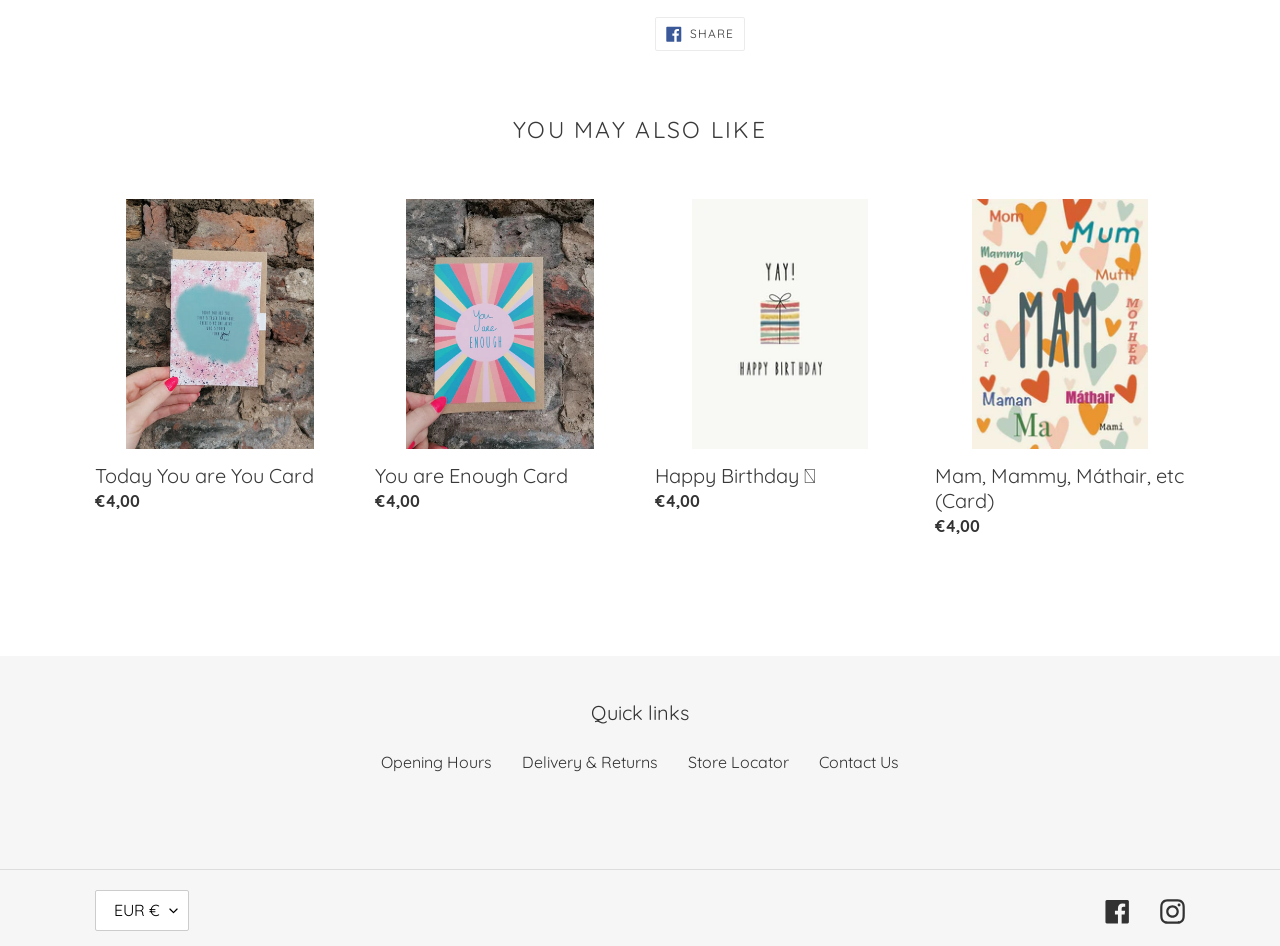Determine the bounding box coordinates of the area to click in order to meet this instruction: "Read the latest news".

None